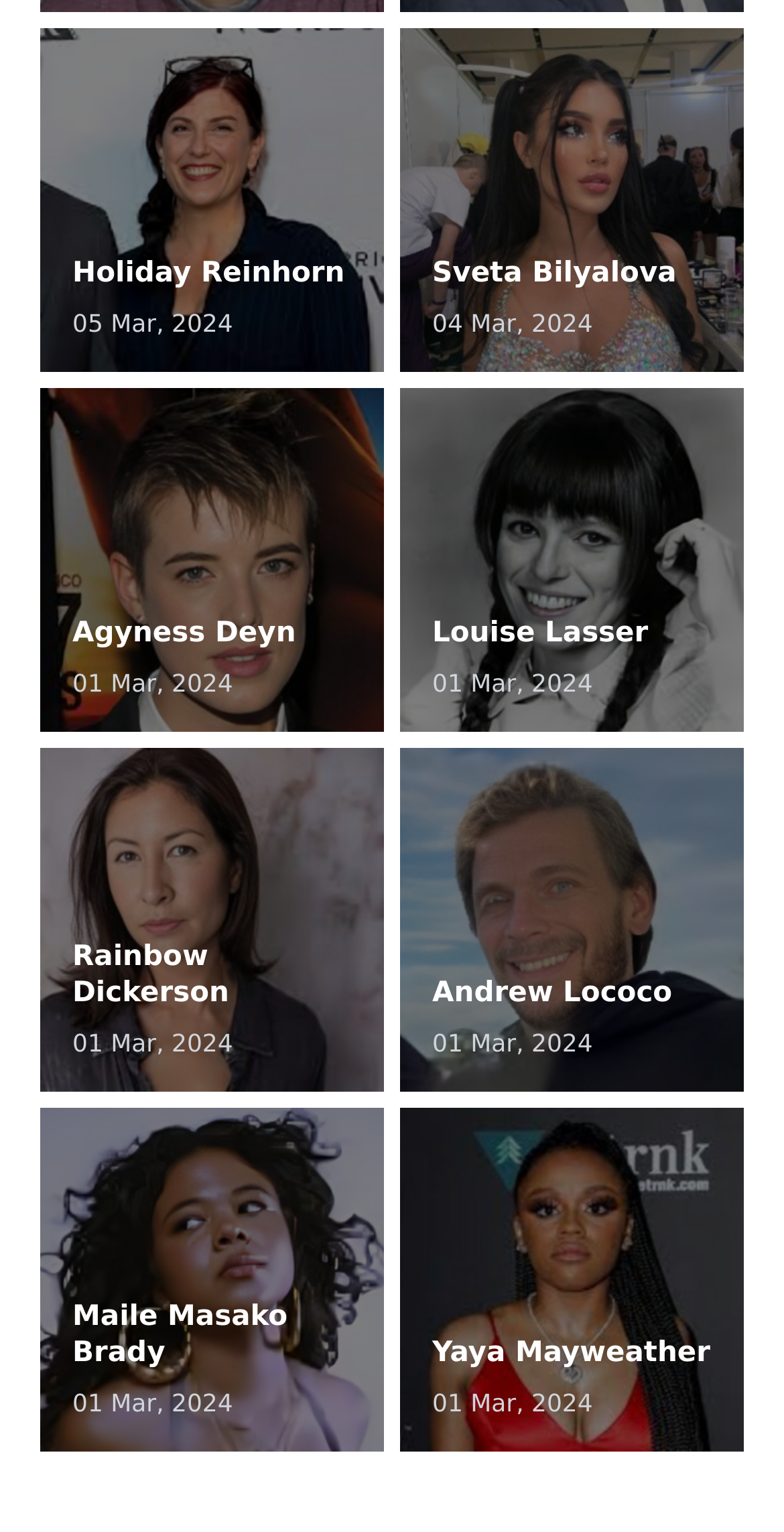Are the links arranged in any particular order?
From the screenshot, supply a one-word or short-phrase answer.

By date